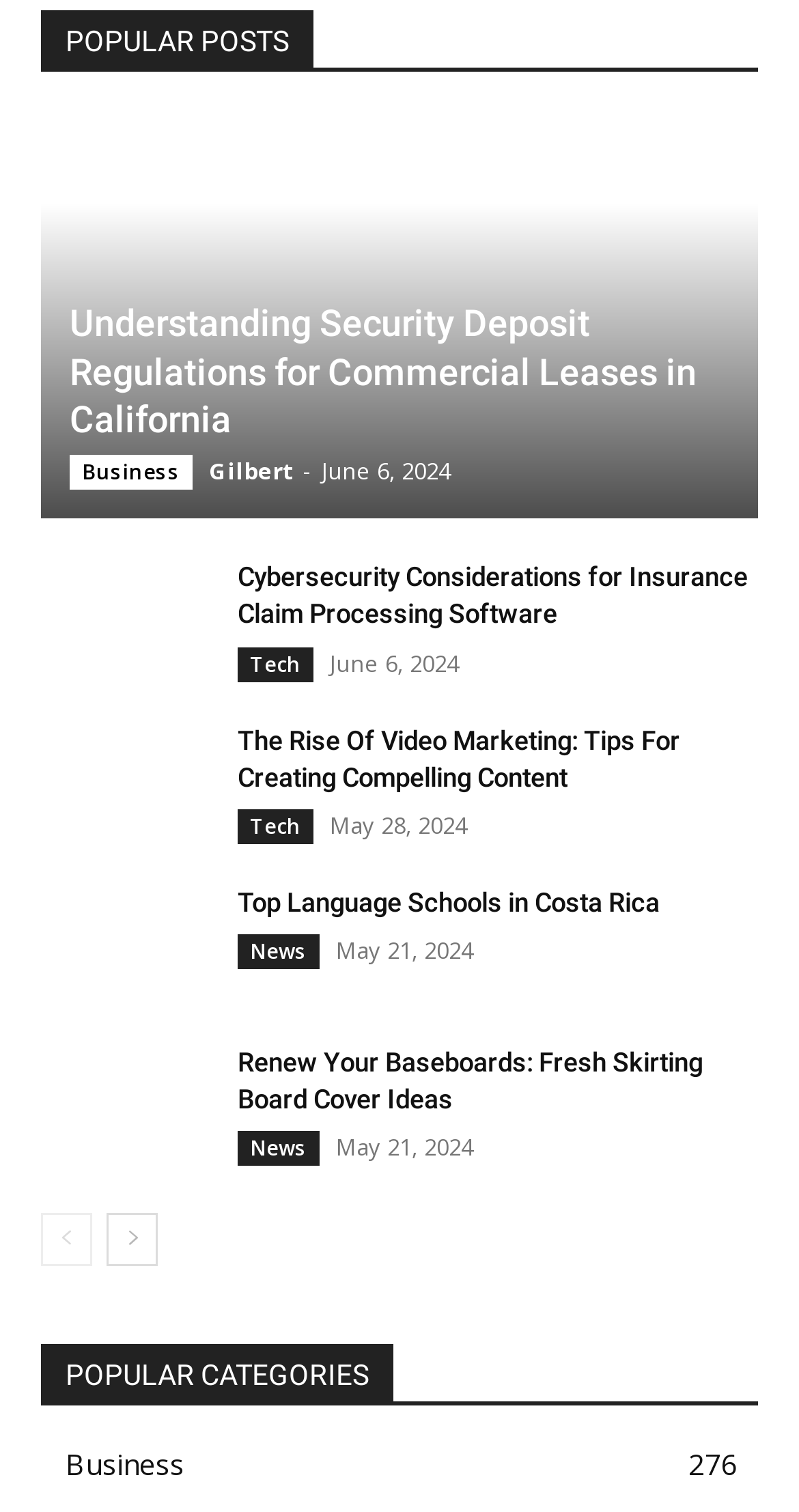With reference to the image, please provide a detailed answer to the following question: What is the date of the third post?

The third post on the webpage has a timestamp 'May 28, 2024', indicating that the post was published on this date.